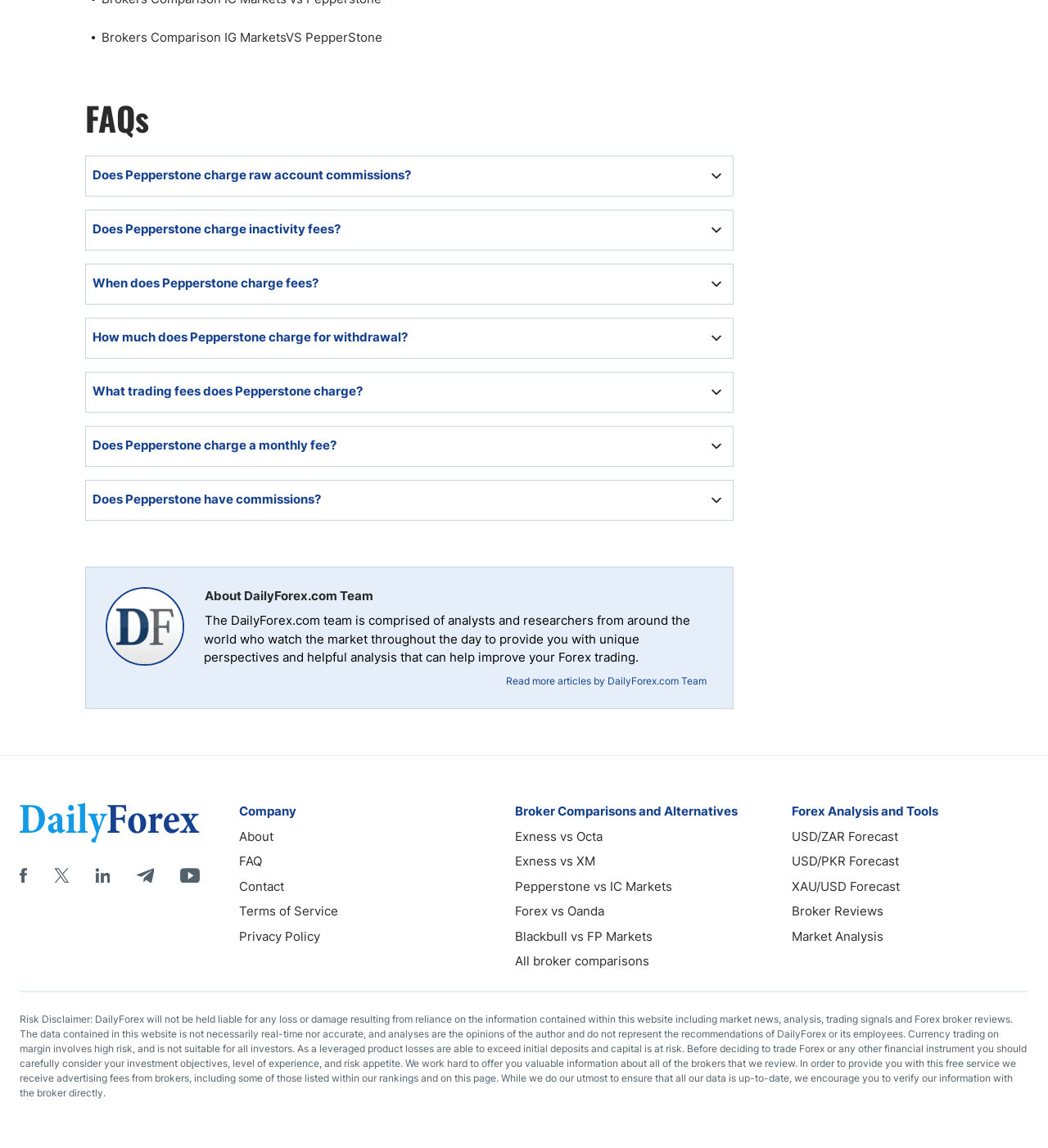Find the bounding box of the element with the following description: "Brokers Comparison IG MarketsVS PepperStone". The coordinates must be four float numbers between 0 and 1, formatted as [left, top, right, bottom].

[0.097, 0.025, 0.365, 0.041]